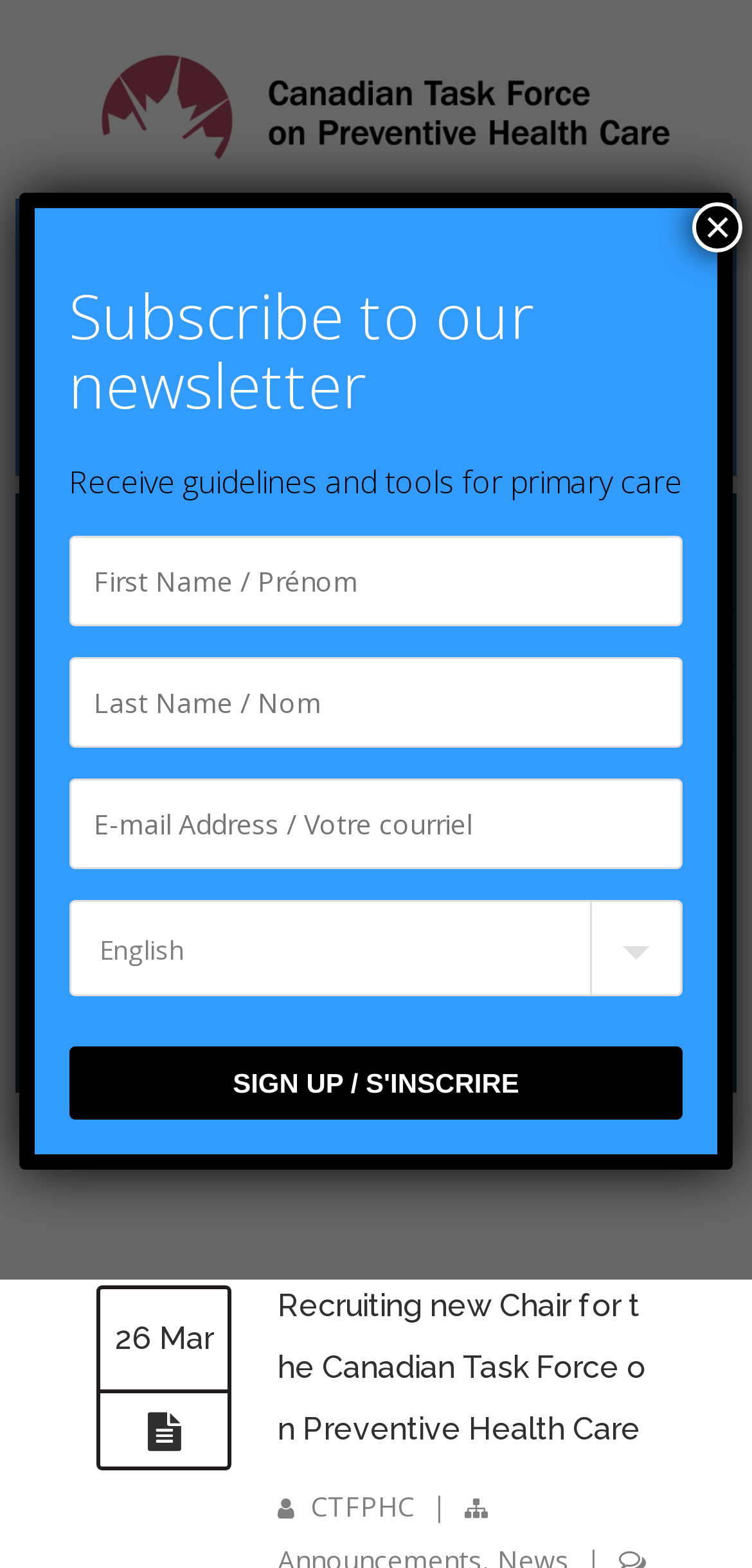Can you find the bounding box coordinates for the UI element given this description: "name="LNAME" placeholder="Last Name / Nom""? Provide the coordinates as four float numbers between 0 and 1: [left, top, right, bottom].

[0.092, 0.419, 0.908, 0.477]